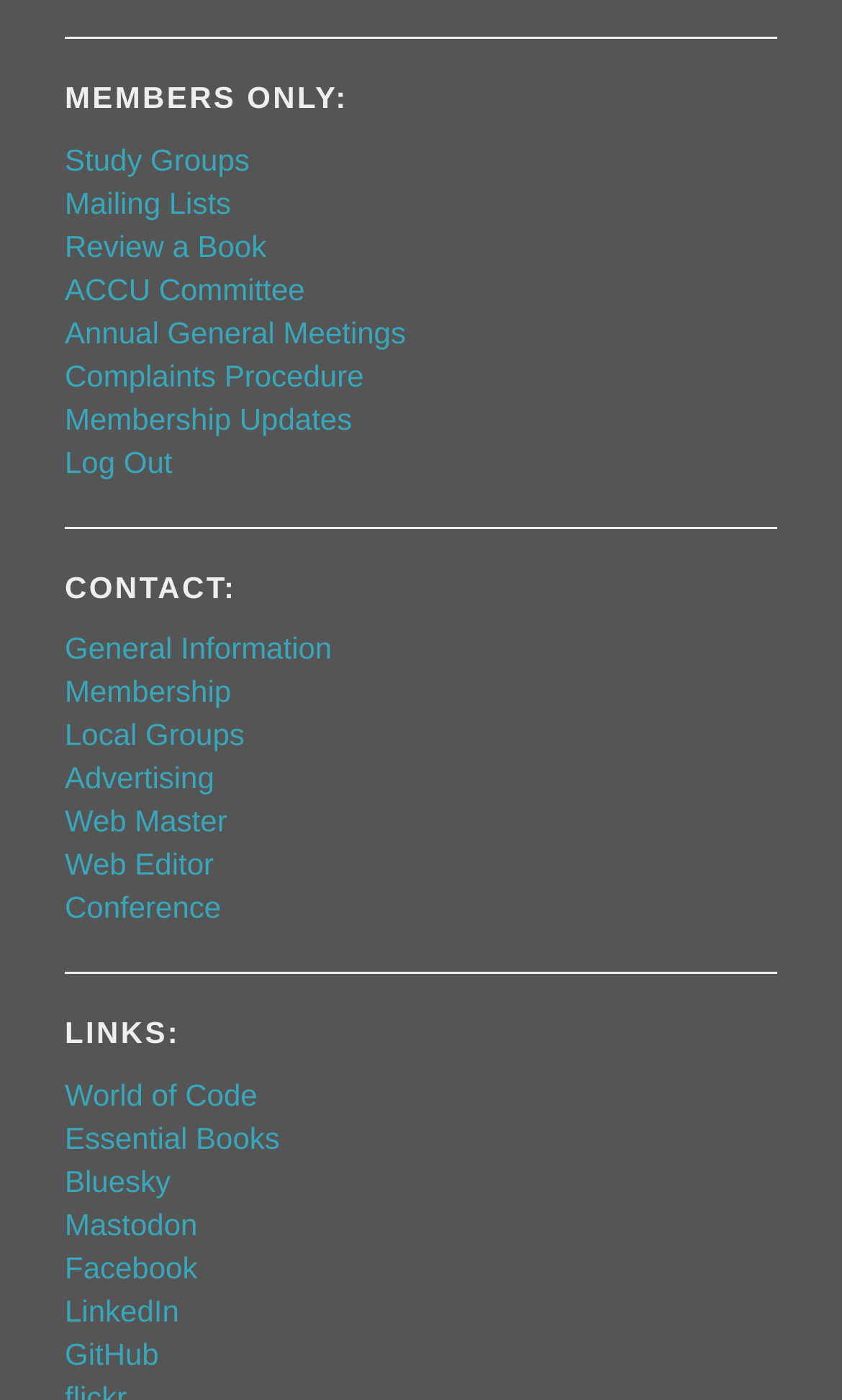How many separators are on the webpage?
From the image, respond with a single word or phrase.

3